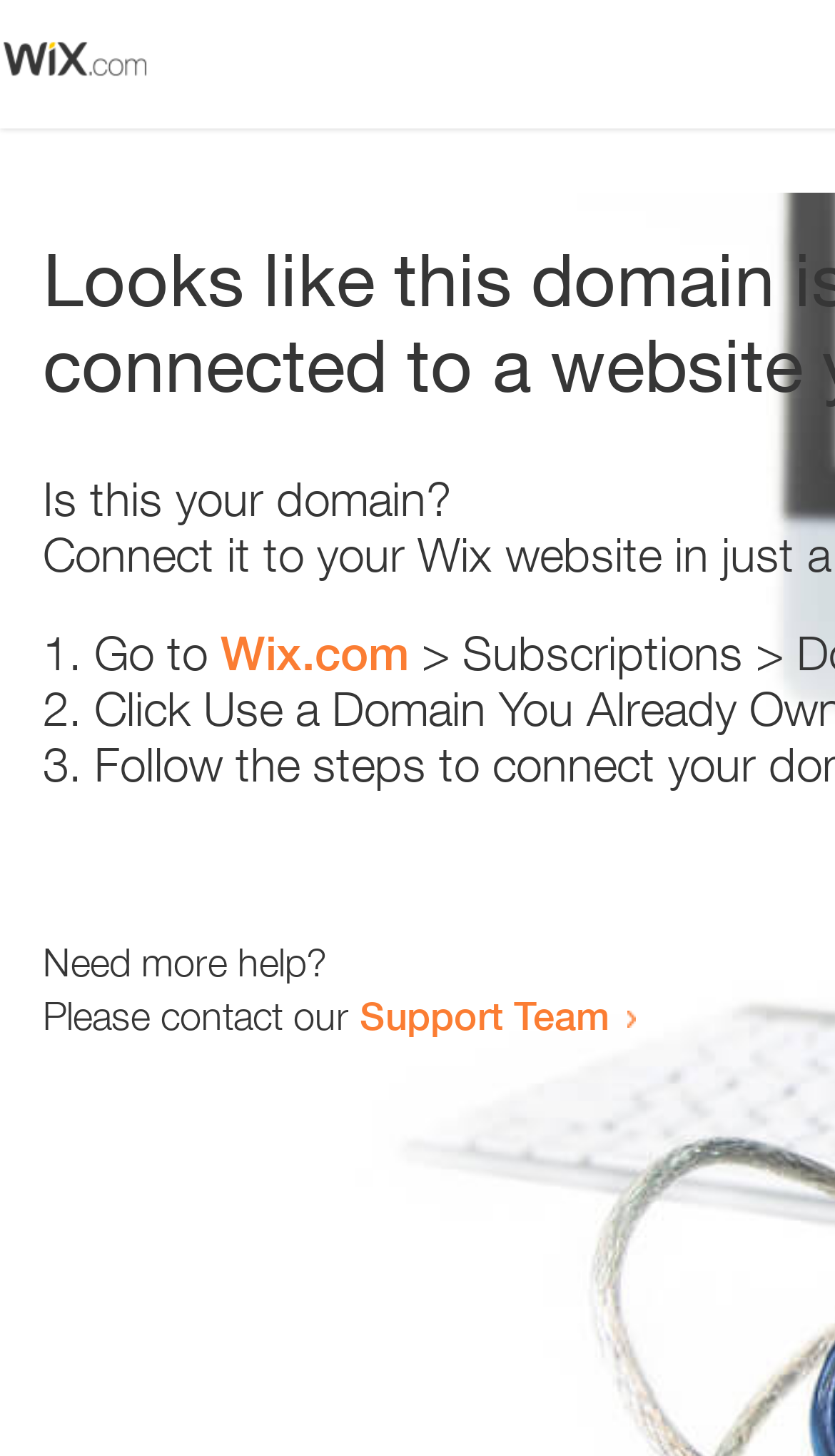What is the first step to take?
Use the screenshot to answer the question with a single word or phrase.

Go to Wix.com